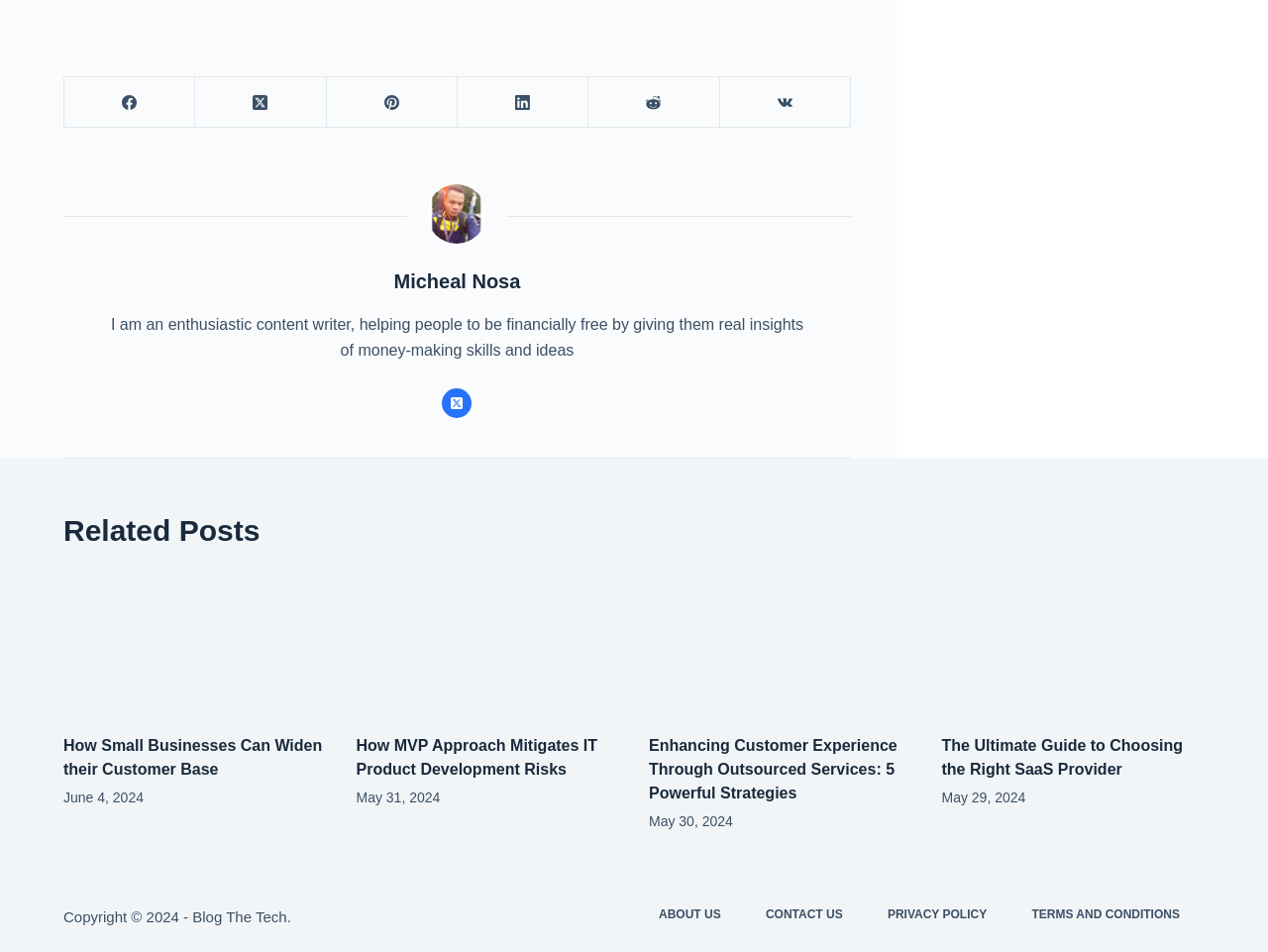What is the date of the third related post?
Based on the screenshot, provide a one-word or short-phrase response.

May 30, 2024